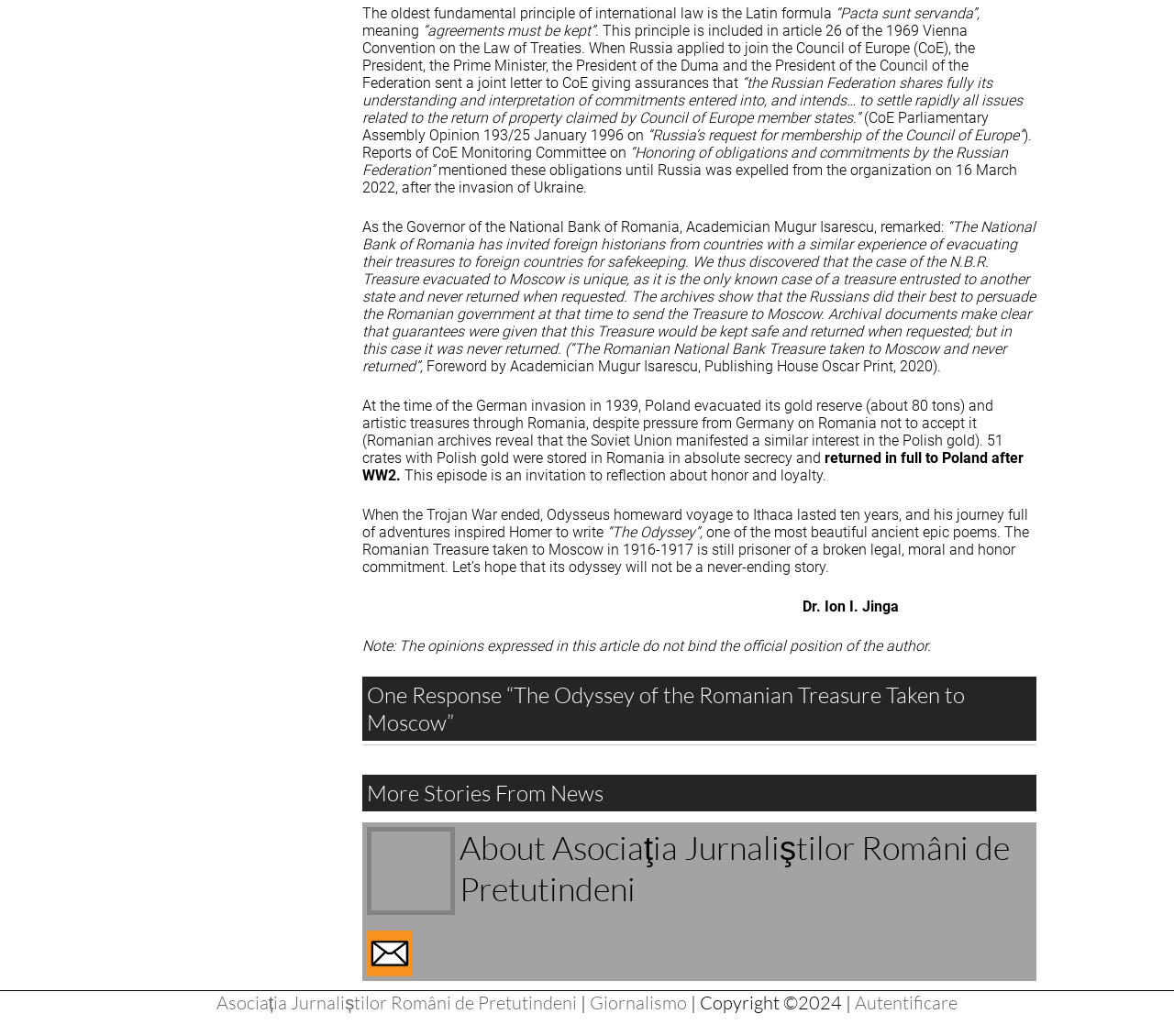What is the name of the poem inspired by Homer?
Please give a detailed and elaborate answer to the question.

The webpage mentions that the Trojan War ended, and Odysseus' homeward voyage to Ithaca lasted ten years, inspiring Homer to write 'The Odyssey', one of the most beautiful ancient epic poems.